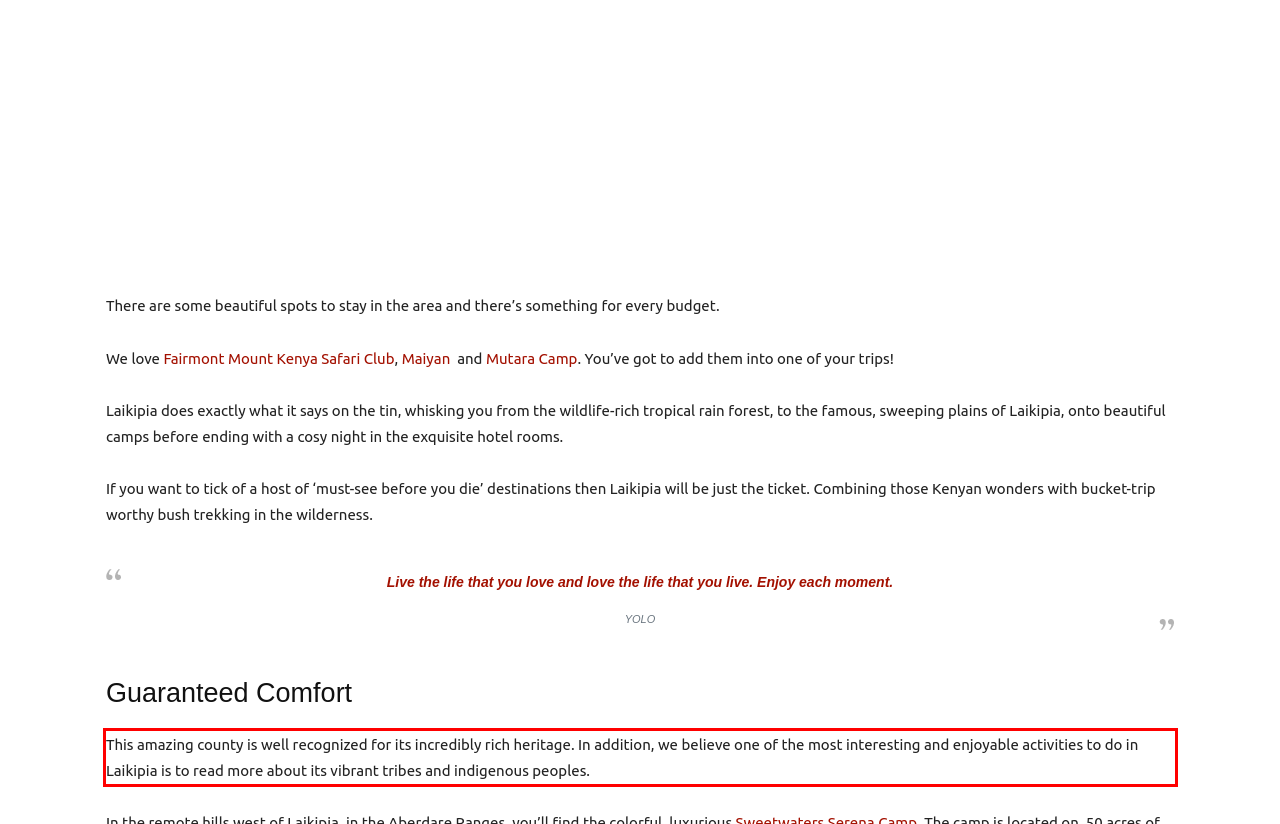Given the screenshot of the webpage, identify the red bounding box, and recognize the text content inside that red bounding box.

This amazing county is well recognized for its incredibly rich heritage. In addition, we believe one of the most interesting and enjoyable activities to do in Laikipia is to read more about its vibrant tribes and indigenous peoples.